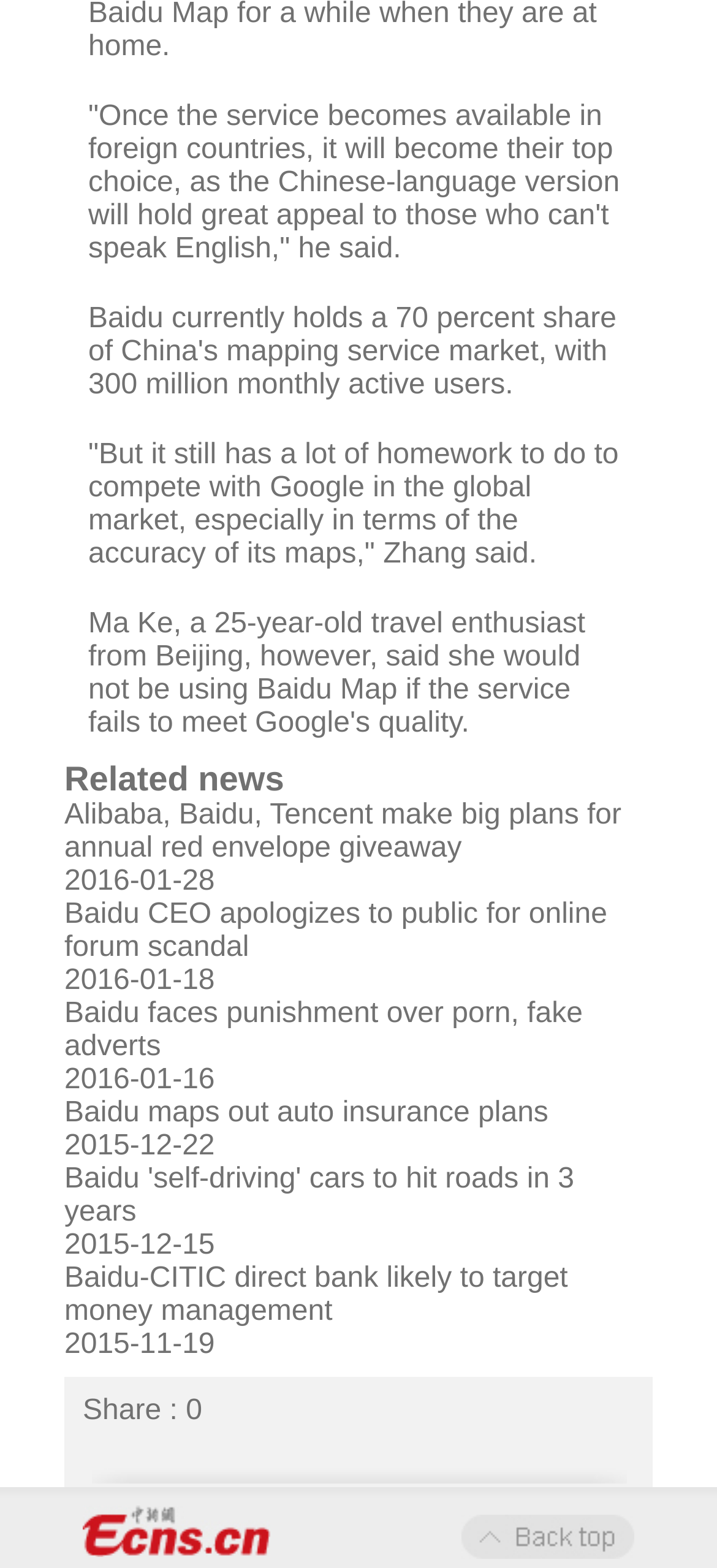What is the topic of the news articles? Using the information from the screenshot, answer with a single word or phrase.

Baidu